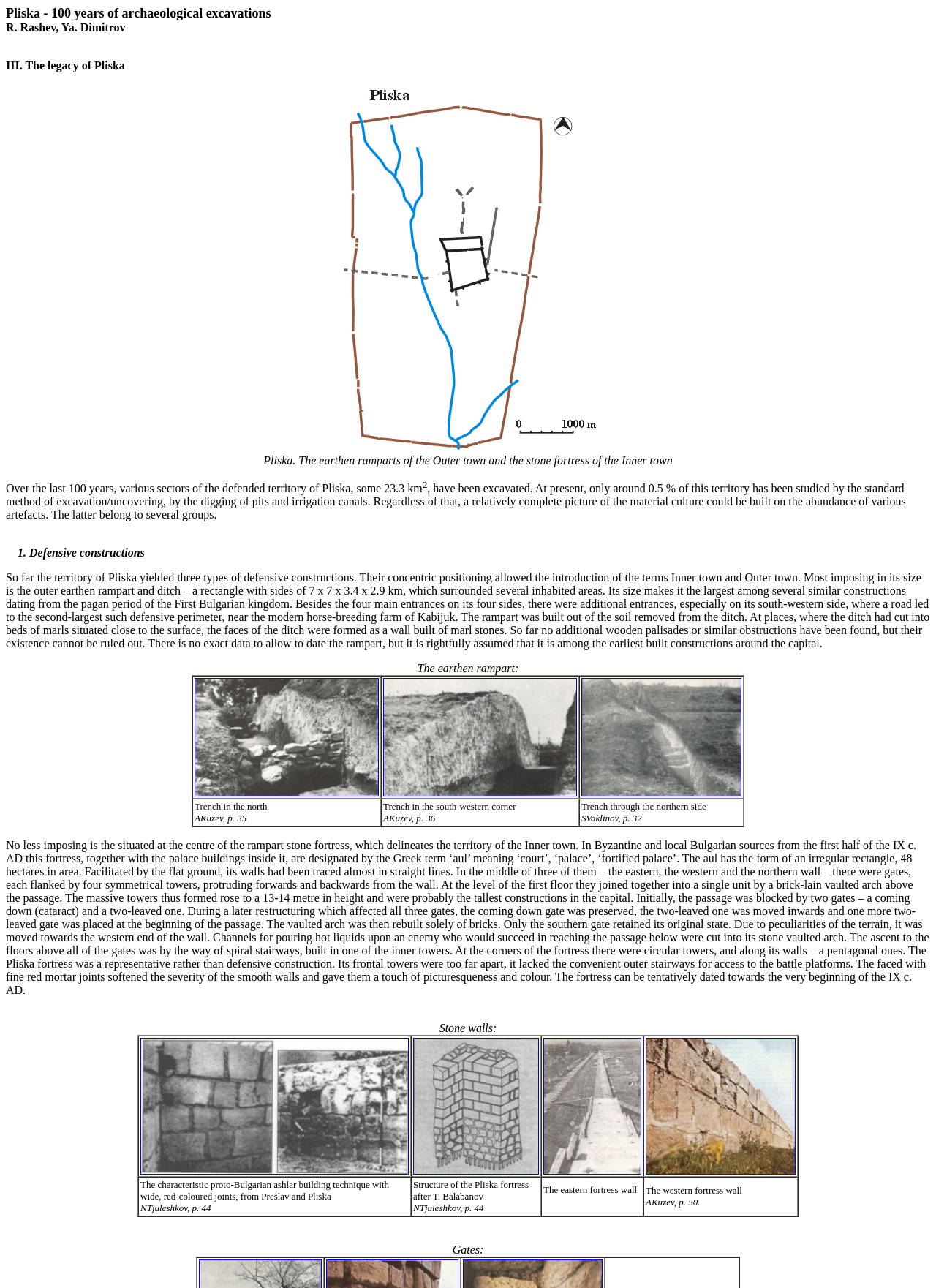What is the name of the archaeological site?
Answer with a single word or phrase by referring to the visual content.

Pliska